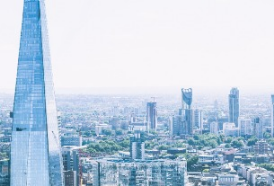Kindly respond to the following question with a single word or a brief phrase: 
What type of buildings are present in the city?

Commercial and residential high-rises